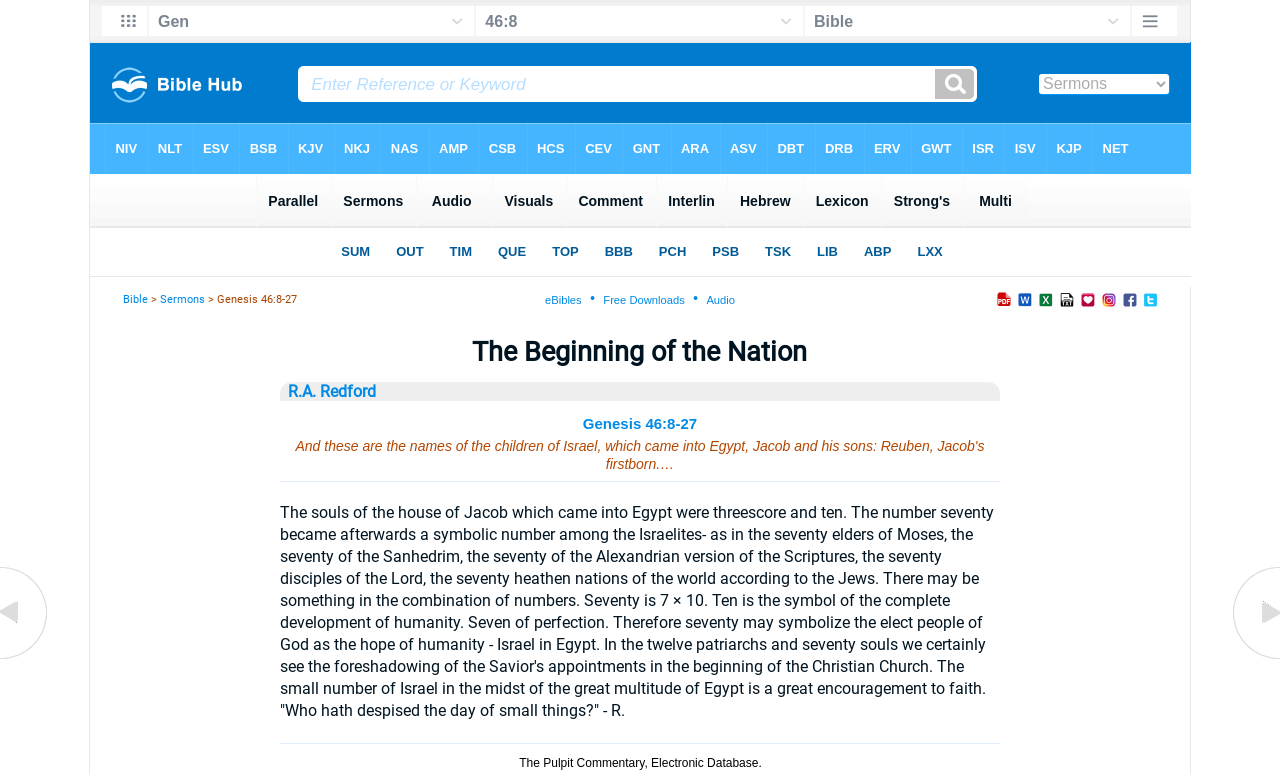Write an extensive caption that covers every aspect of the webpage.

The webpage is about "The Beginning of the Nation" and appears to be a sermon or biblical study page. At the top, there is a narrow iframe that spans almost the entire width of the page. Below this, there is a table with two rows. The first row contains another iframe that takes up most of the width. The second row is divided into two cells, with the left cell containing a table with a hierarchical structure.

On the left side of the page, there is a navigation menu with links to "Bible", "Sermons", and "Genesis 46:8-27". Below this menu, there is a section with the title "The Beginning of the Nation" and a brief description of the sermon. The description is a lengthy paragraph that discusses the significance of the number seventy in the Bible.

To the right of the navigation menu, there are two iframes, one above the other. The top iframe is narrower and shorter than the bottom one. Below the iframes, there are two links, "Guidance" and "The Catalogue of the Children of Israel", each accompanied by an image. The links are positioned at the bottom left and bottom right corners of the page, respectively.

Overall, the page has a complex layout with multiple tables, iframes, and links, but the main content appears to be the sermon description and the navigation menu.